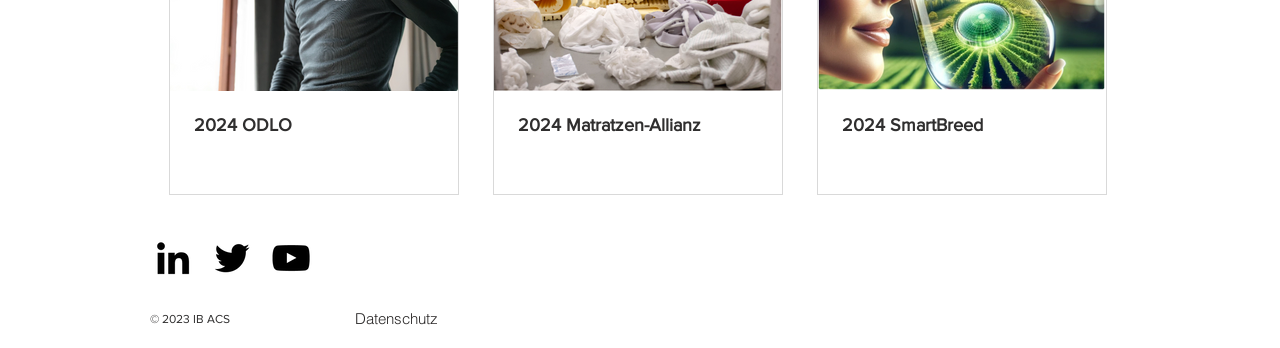Return the bounding box coordinates of the UI element that corresponds to this description: "Datenschutz". The coordinates must be given as four float numbers in the range of 0 and 1, [left, top, right, bottom].

[0.255, 0.856, 0.364, 0.971]